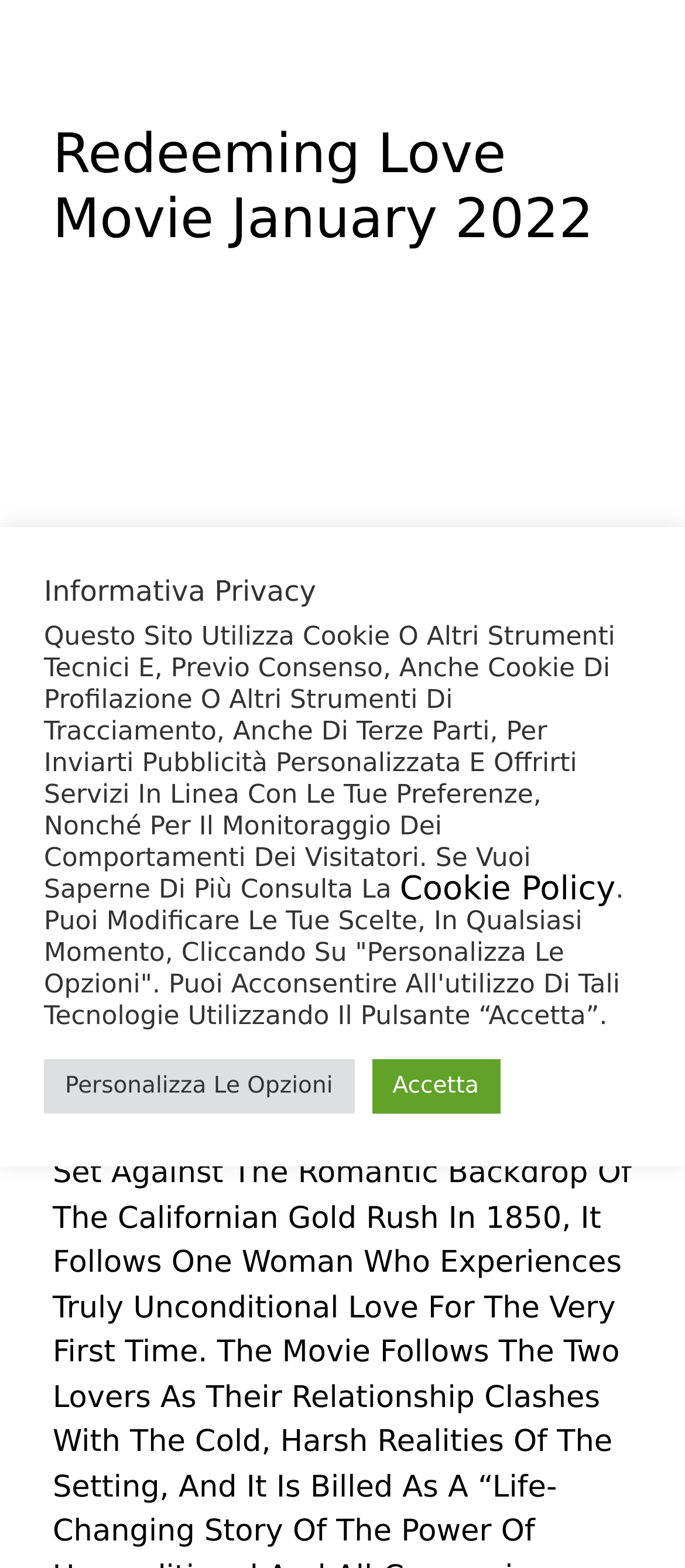From the screenshot, find the bounding box of the UI element matching this description: "Cookie Policy". Supply the bounding box coordinates in the form [left, top, right, bottom], each a float between 0 and 1.

[0.584, 0.558, 0.899, 0.577]